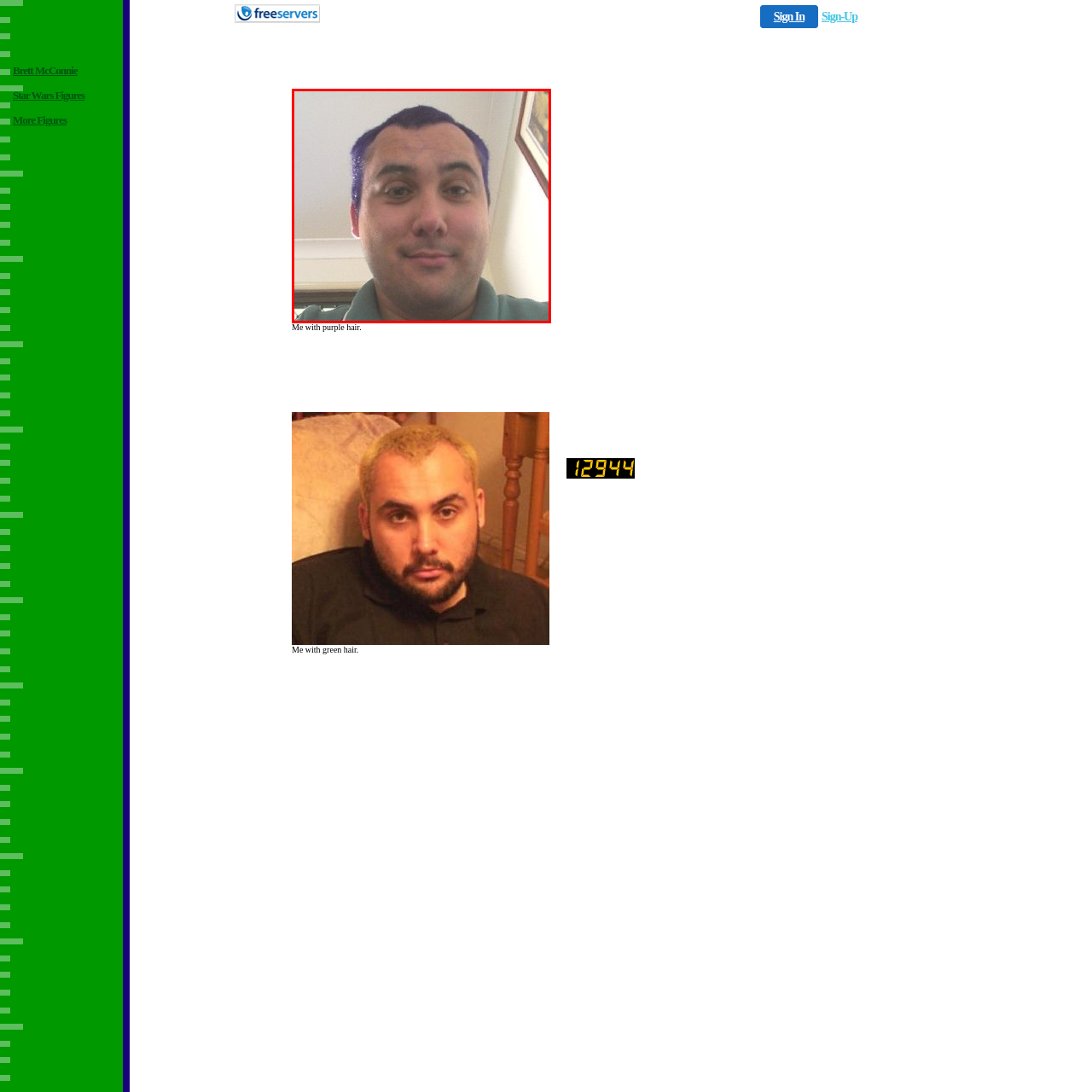Observe the image segment inside the red bounding box and answer concisely with a single word or phrase: Is the man wearing a casual outfit?

Yes